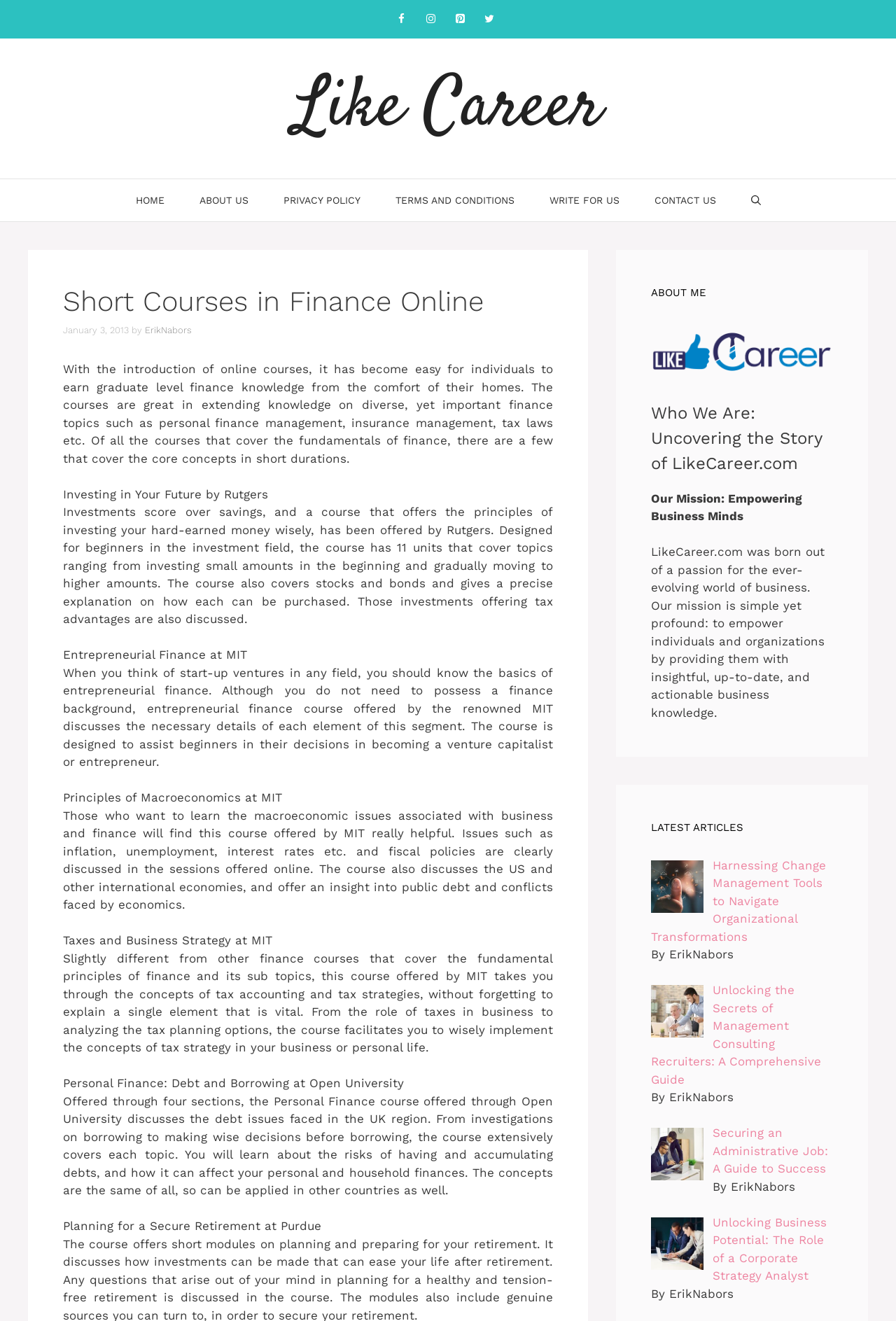Identify the bounding box coordinates for the element that needs to be clicked to fulfill this instruction: "Search for something". Provide the coordinates in the format of four float numbers between 0 and 1: [left, top, right, bottom].

[0.818, 0.136, 0.868, 0.167]